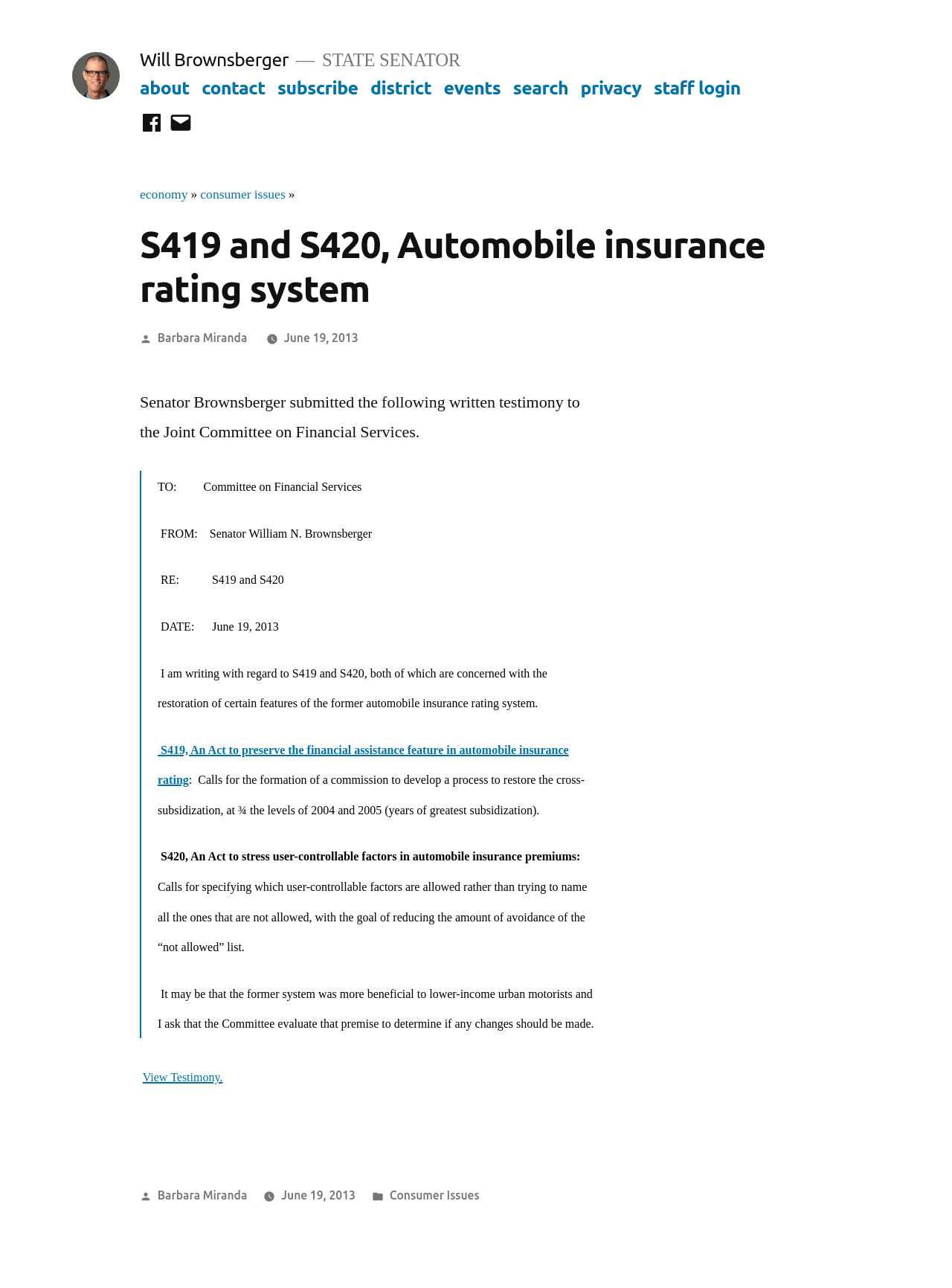Locate the bounding box coordinates of the element I should click to achieve the following instruction: "Read the testimony by Barbara Miranda".

[0.165, 0.257, 0.26, 0.267]